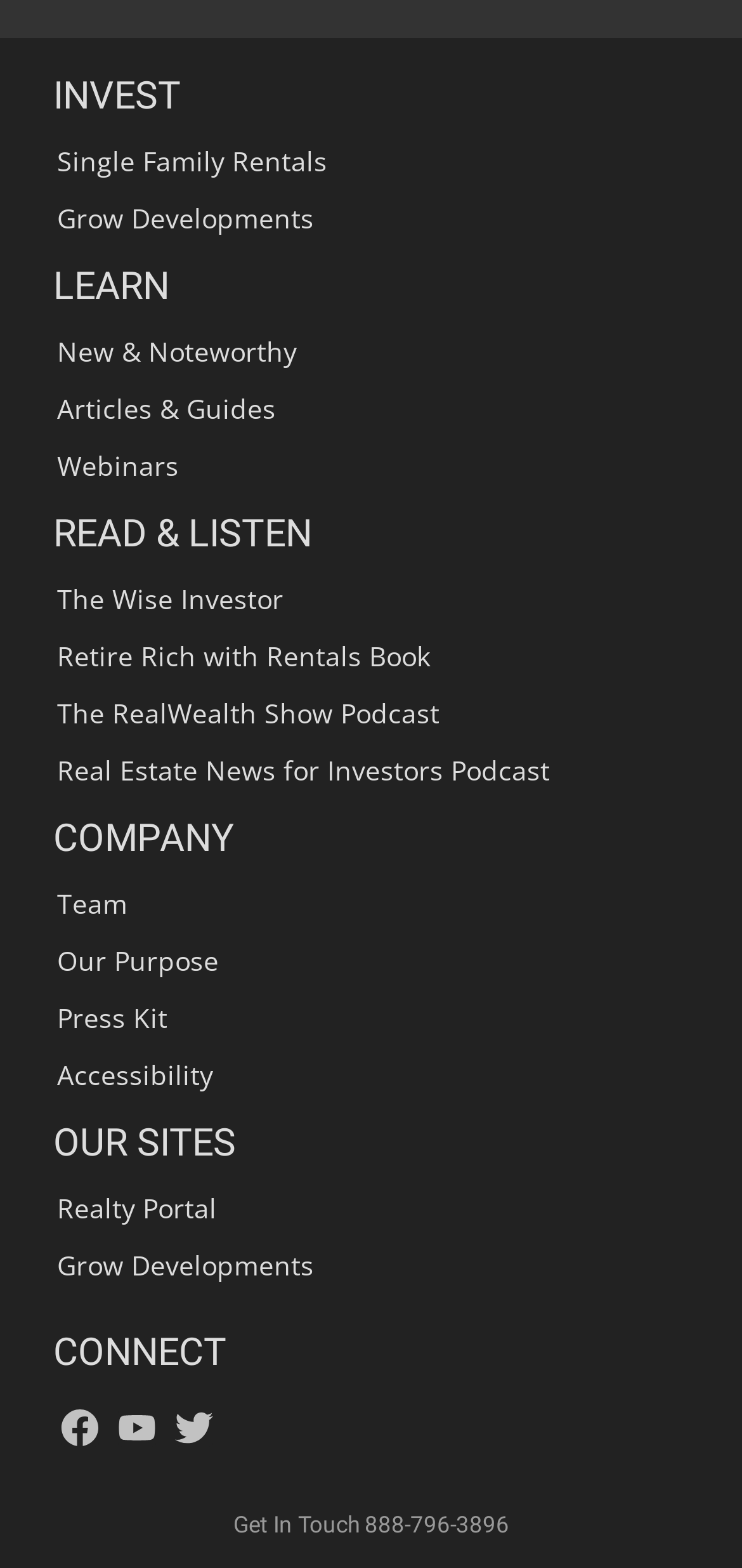What is the phone number provided on this webpage?
Answer the question using a single word or phrase, according to the image.

888-796-3896